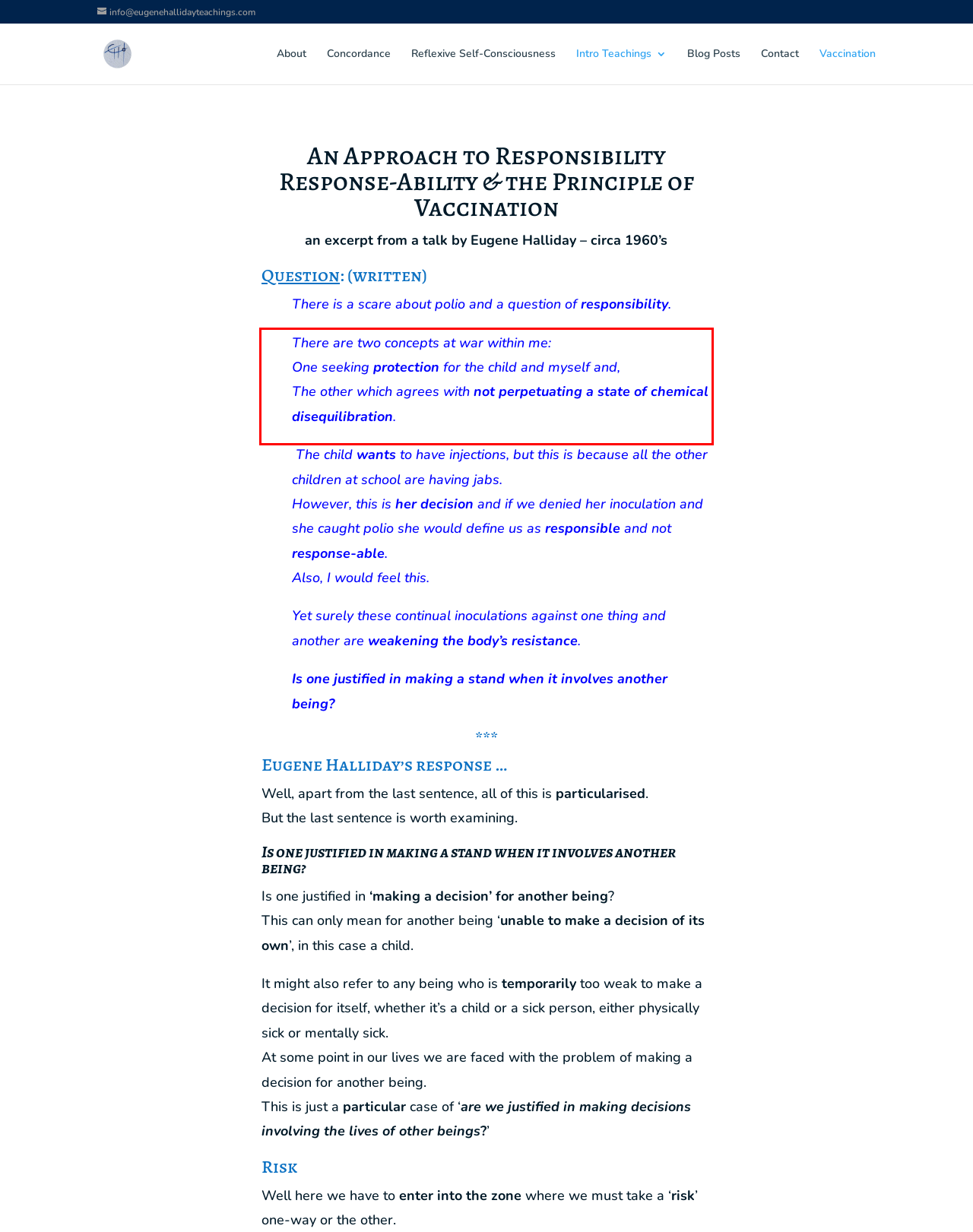Please identify and extract the text content from the UI element encased in a red bounding box on the provided webpage screenshot.

There are two concepts at war within me: One seeking protection for the child and myself and, The other which agrees with not perpetuating a state of chemical disequilibration.